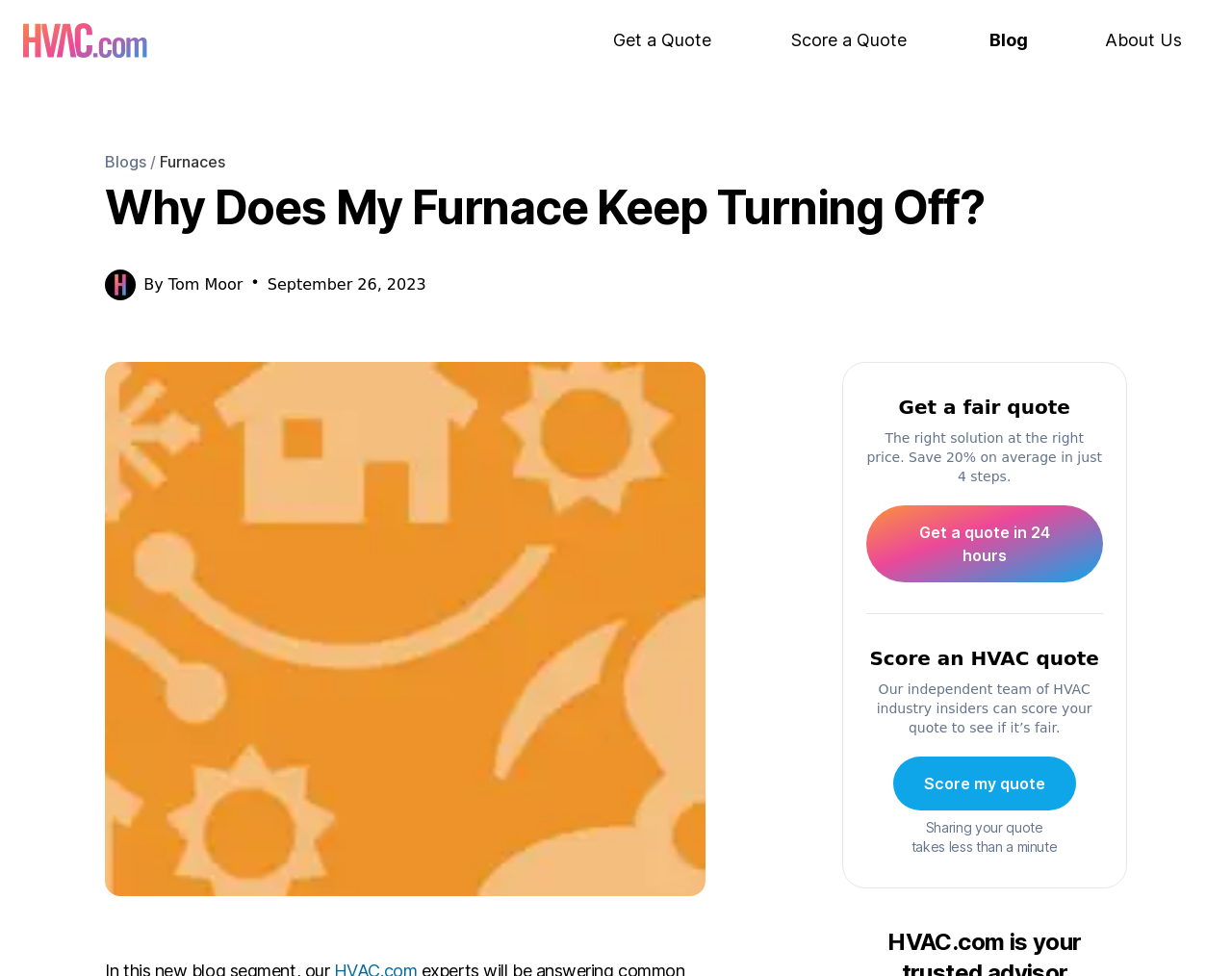Show the bounding box coordinates for the element that needs to be clicked to execute the following instruction: "Click the 'Get a Quote' link". Provide the coordinates in the form of four float numbers between 0 and 1, i.e., [left, top, right, bottom].

[0.476, 0.016, 0.602, 0.067]